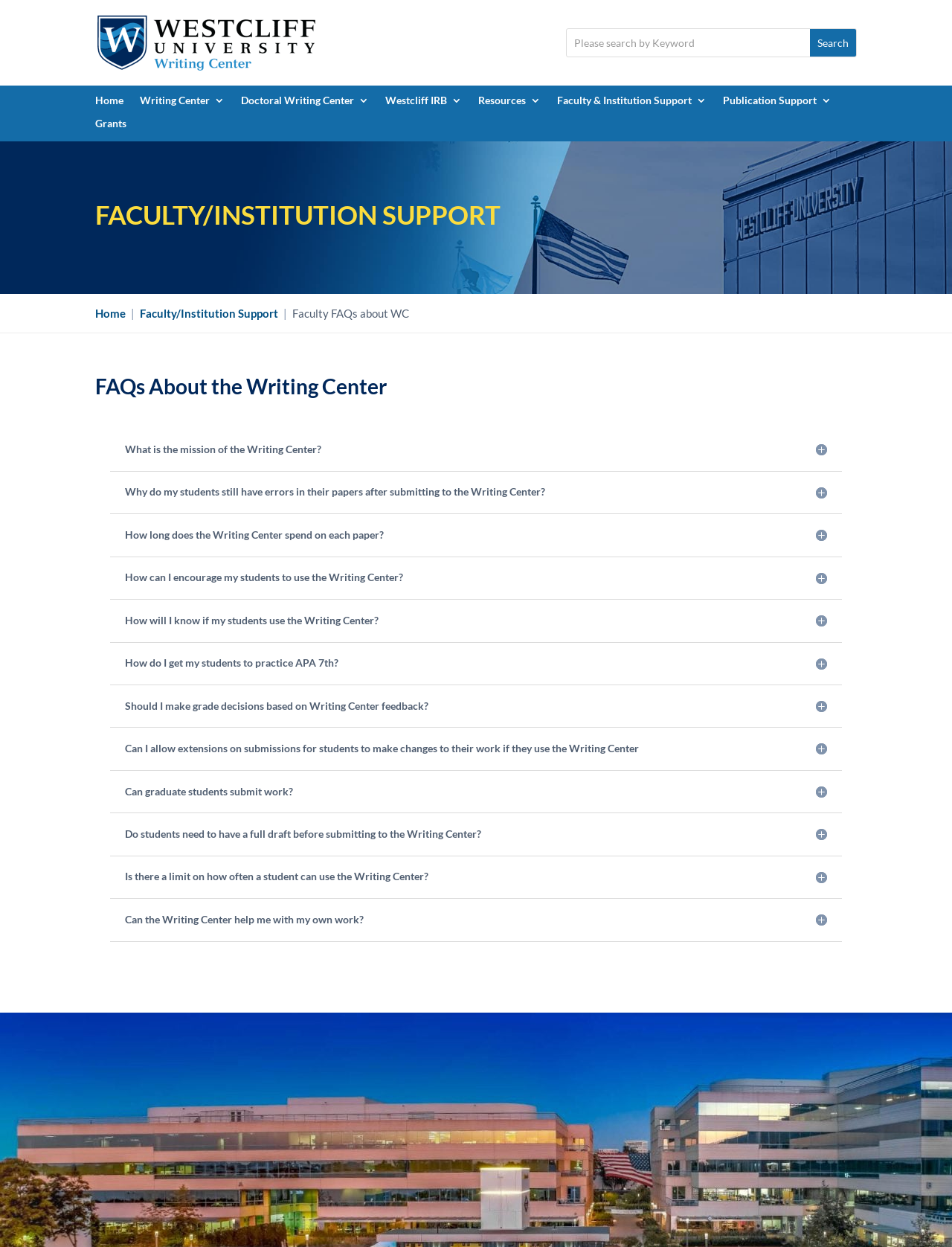Determine the bounding box coordinates of the clickable region to follow the instruction: "View Faculty FAQs about WC".

[0.307, 0.246, 0.43, 0.257]